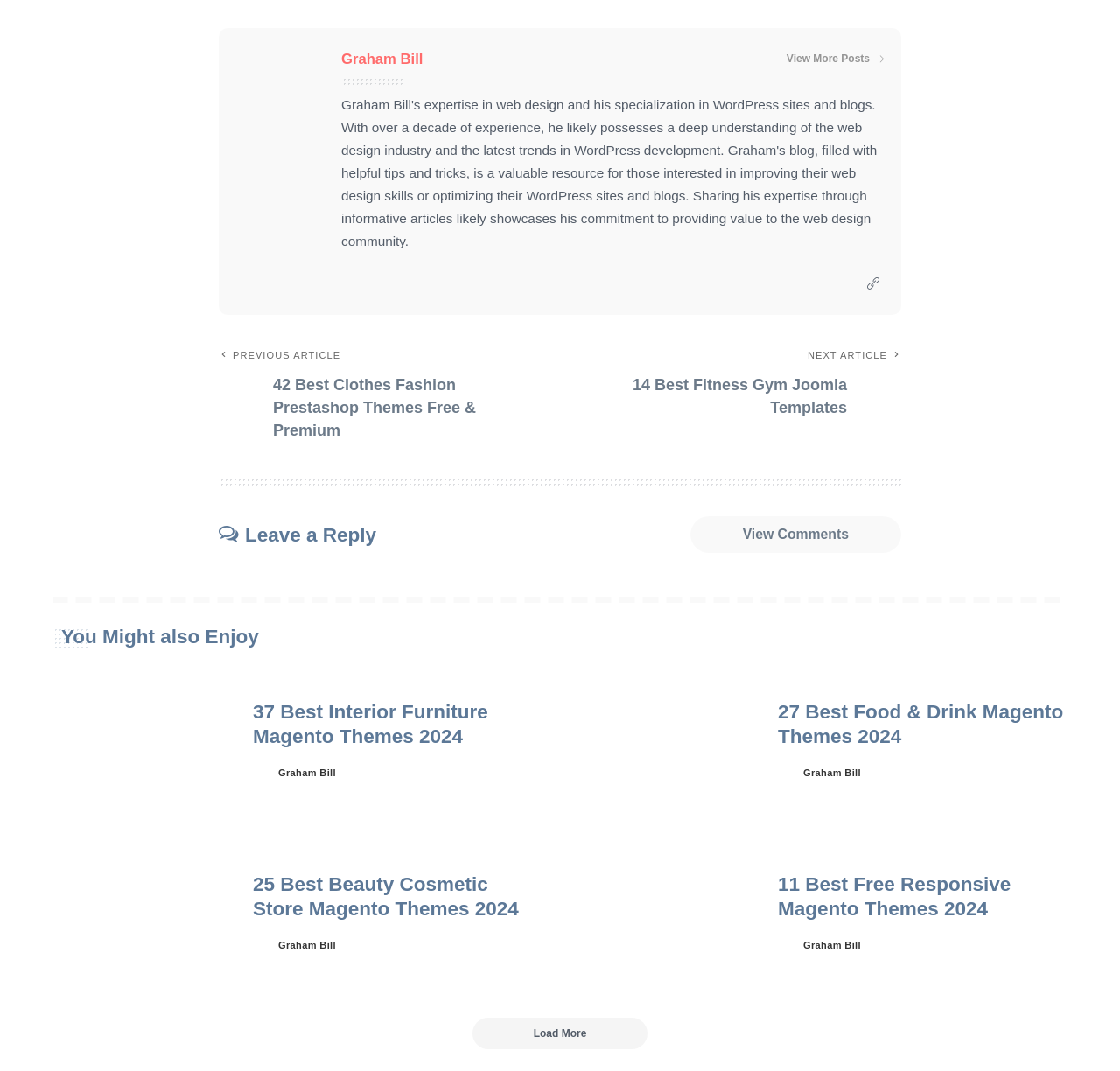Identify the bounding box coordinates of the clickable region necessary to fulfill the following instruction: "Read about how to do a balance transfer in six steps". The bounding box coordinates should be four float numbers between 0 and 1, i.e., [left, top, right, bottom].

None